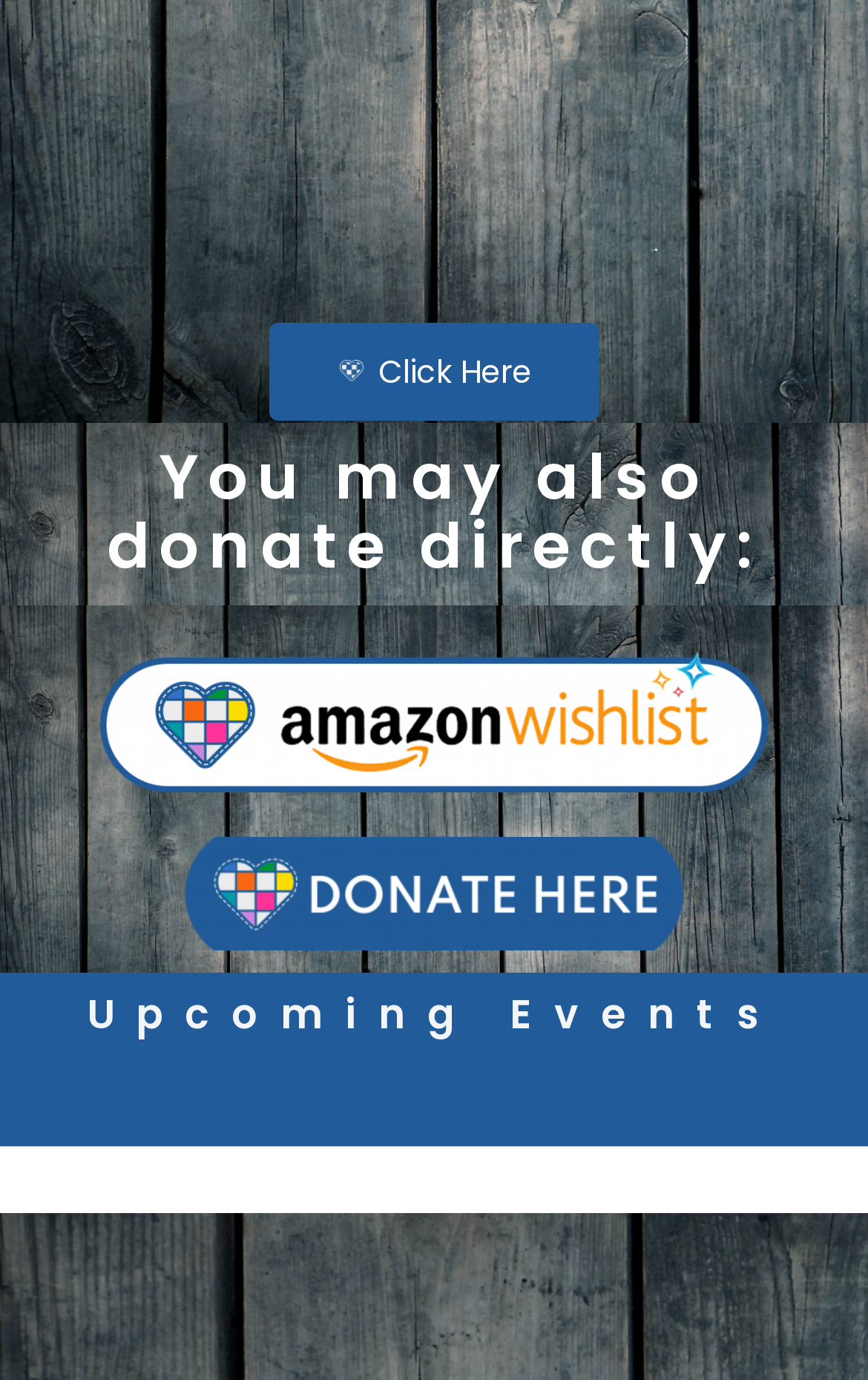With reference to the screenshot, provide a detailed response to the question below:
What is the purpose of the button?

I noticed a link element with the text 'button' at coordinates [0.026, 0.607, 0.974, 0.689], which is accompanied by an image with the same description. This, along with the heading 'You may also donate directly:' above it, suggests that the button is for donating.